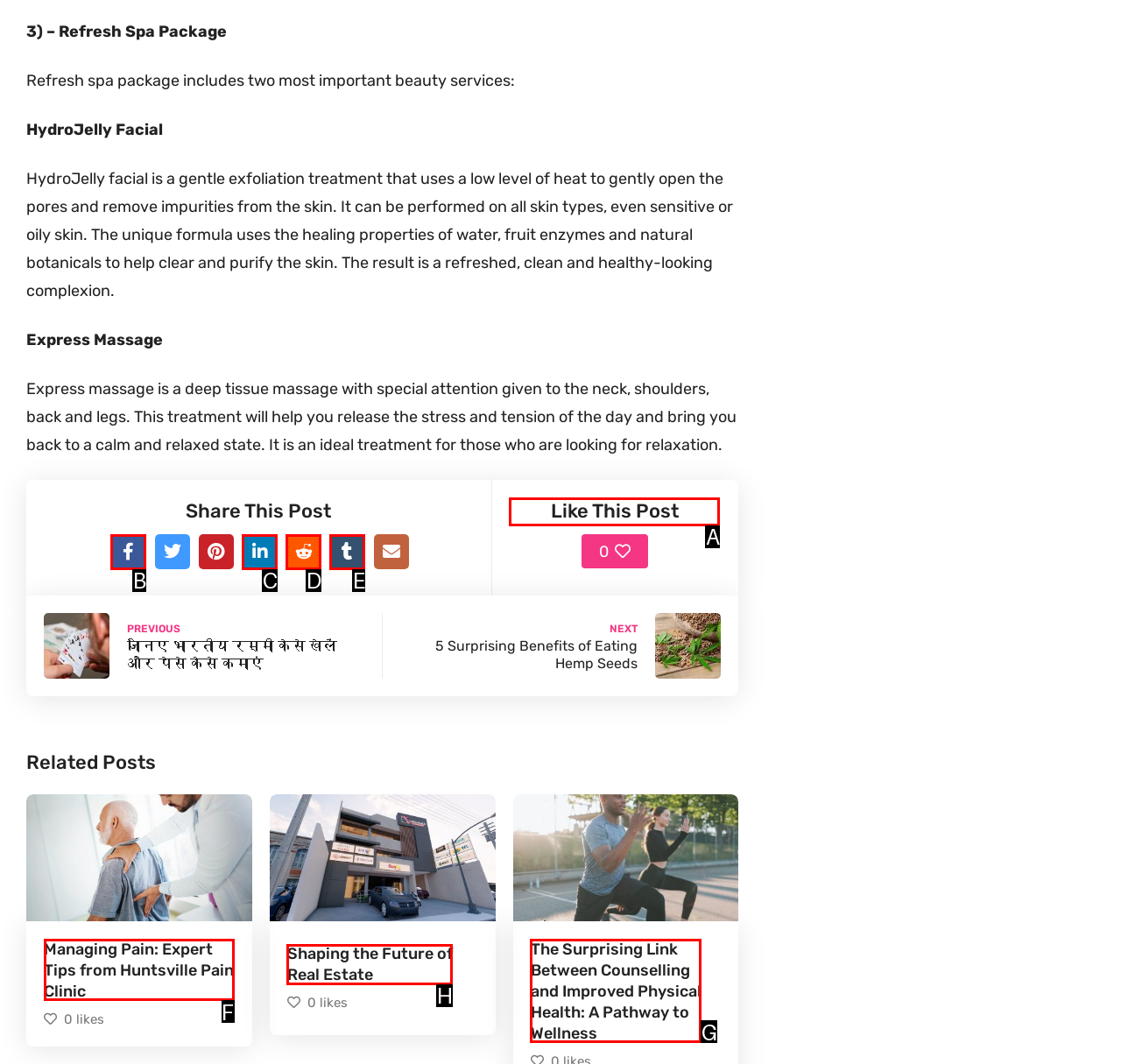Tell me the letter of the UI element I should click to accomplish the task: Like this post based on the choices provided in the screenshot.

A